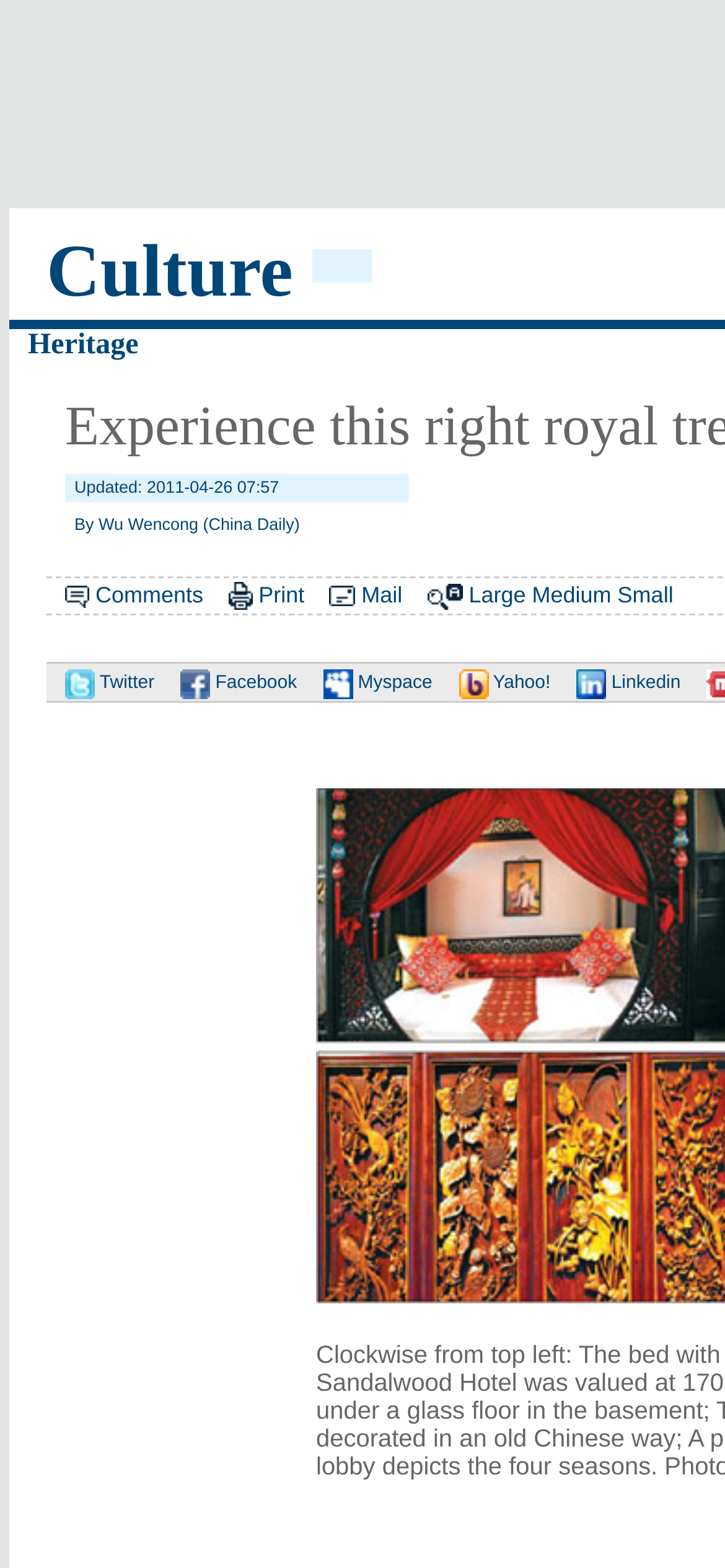Respond to the question below with a single word or phrase:
What type of content is this webpage about?

Culture